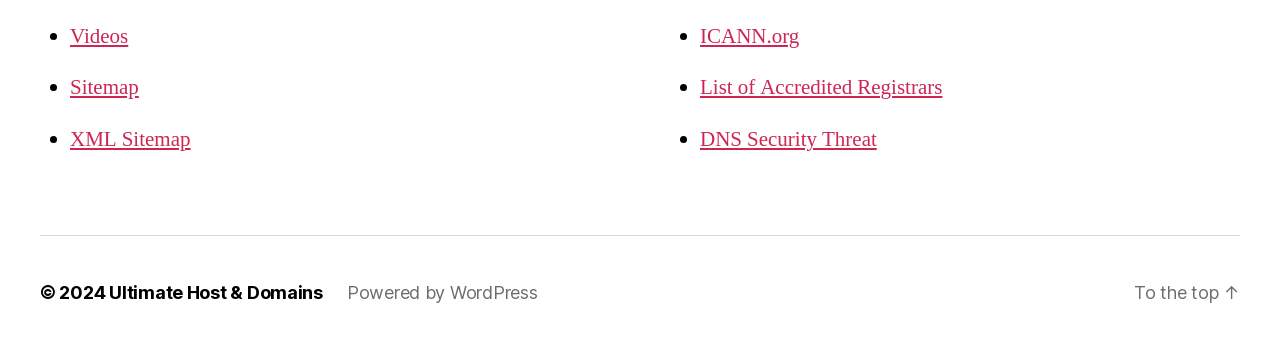Show the bounding box coordinates of the element that should be clicked to complete the task: "Check DNS Security Threat".

[0.547, 0.361, 0.685, 0.438]